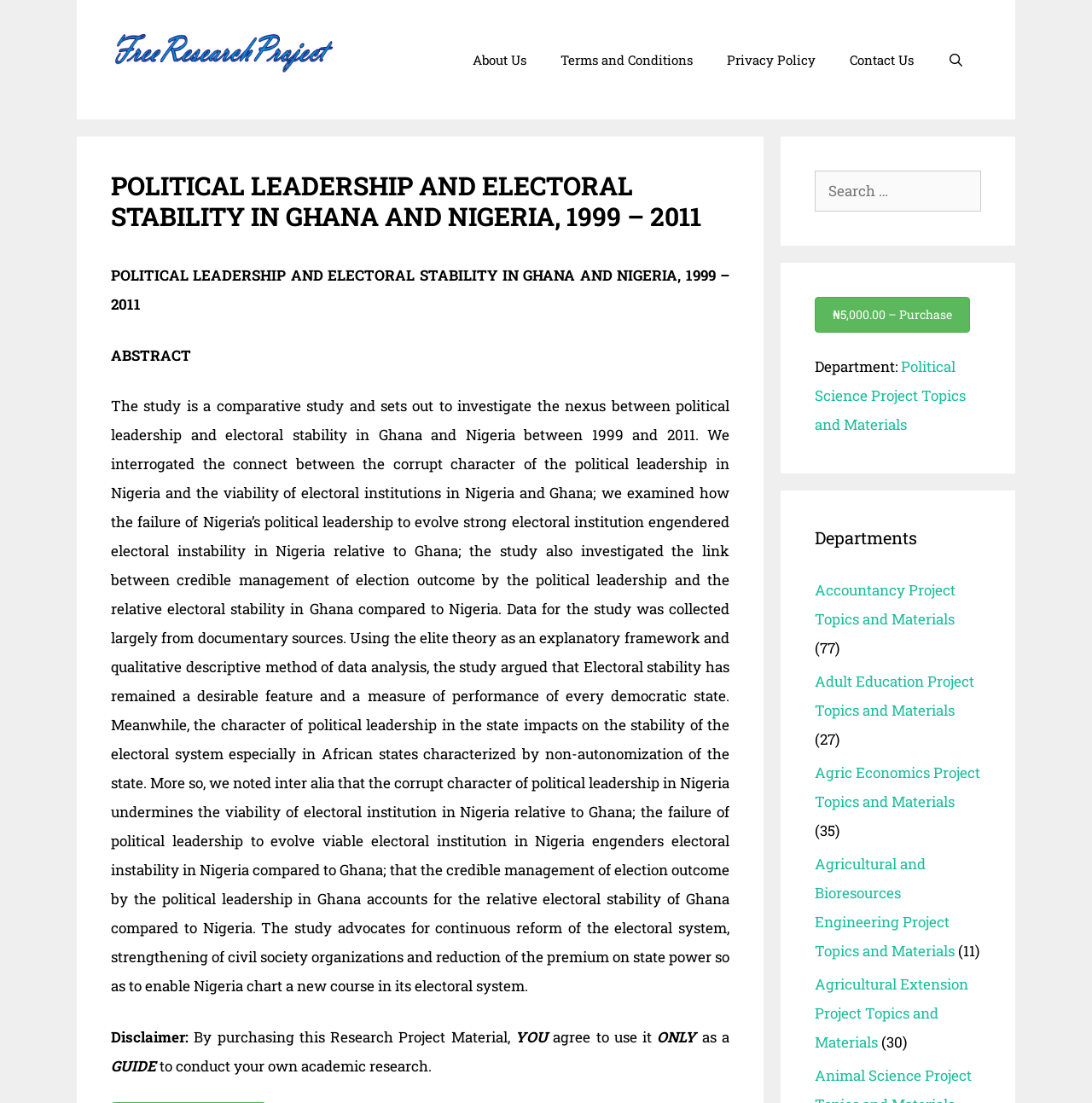Please identify the bounding box coordinates of the element on the webpage that should be clicked to follow this instruction: "Browse Agric Economics project topics and materials". The bounding box coordinates should be given as four float numbers between 0 and 1, formatted as [left, top, right, bottom].

[0.746, 0.691, 0.898, 0.736]